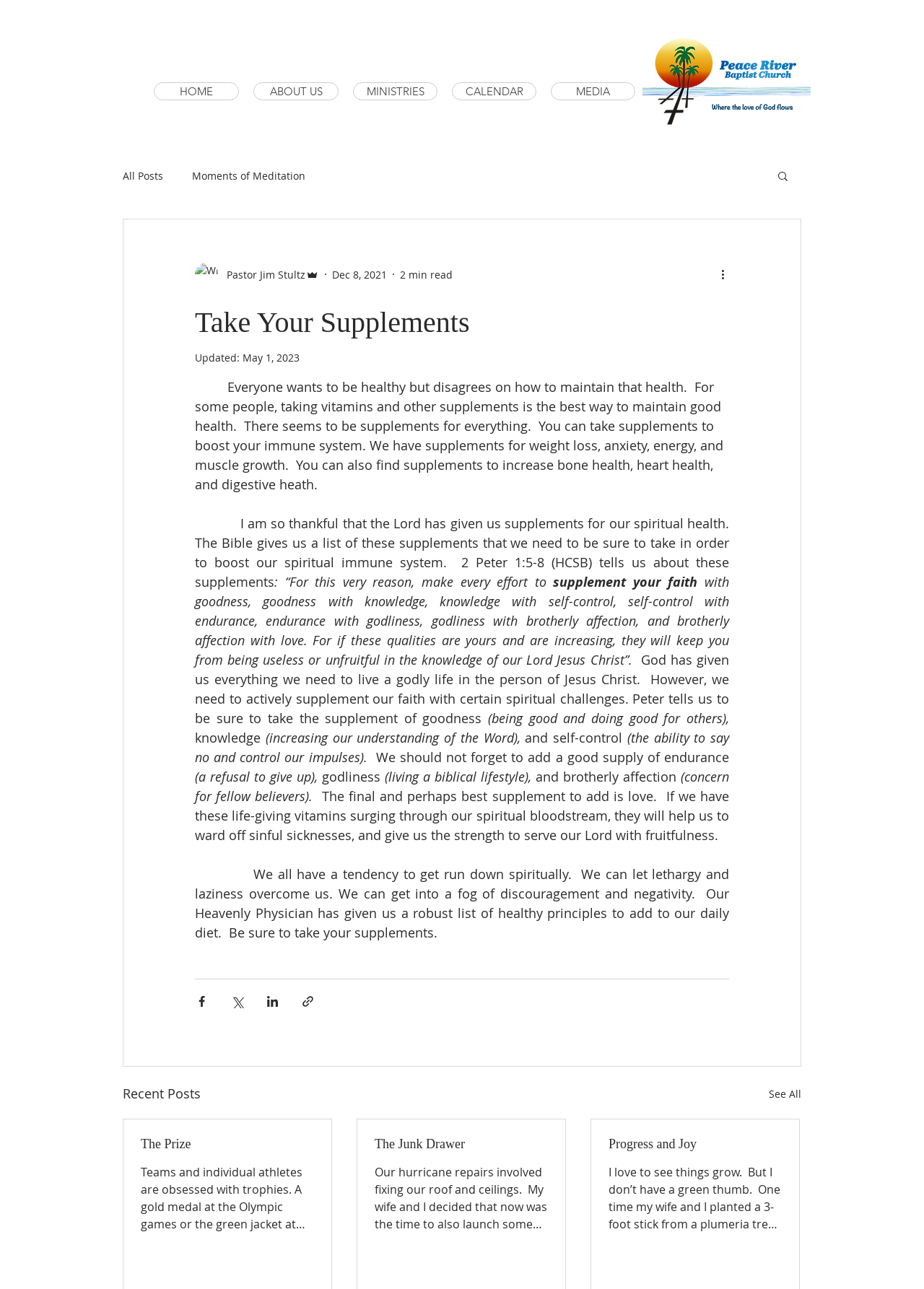Create an elaborate caption that covers all aspects of the webpage.

The webpage is about a blog post titled "Take Your Supplements" with a focus on spiritual health. At the top, there is a navigation bar with links to "HOME", "ABOUT US", "MINISTRIES", "CALENDAR", and "MEDIA". Next to the navigation bar is a church logo. Below the logo, there is a secondary navigation bar with a link to "All Posts" and "Moments of Meditation".

The main content of the webpage is an article with a heading "Take Your Supplements" and a writer's picture. The article discusses the importance of spiritual supplements, referencing 2 Peter 1:5-8, and lists various qualities to supplement one's faith, including goodness, knowledge, self-control, endurance, godliness, brotherly affection, and love.

The article is divided into several paragraphs, with each paragraph discussing a different aspect of spiritual supplements. There are also several buttons at the bottom of the article, allowing users to share the post via Facebook, Twitter, LinkedIn, or a link.

Below the article, there is a section titled "Recent Posts" with links to other blog posts, including "The Prize", "The Junk Drawer", and "Progress and Joy". Each link has a brief summary of the corresponding blog post.